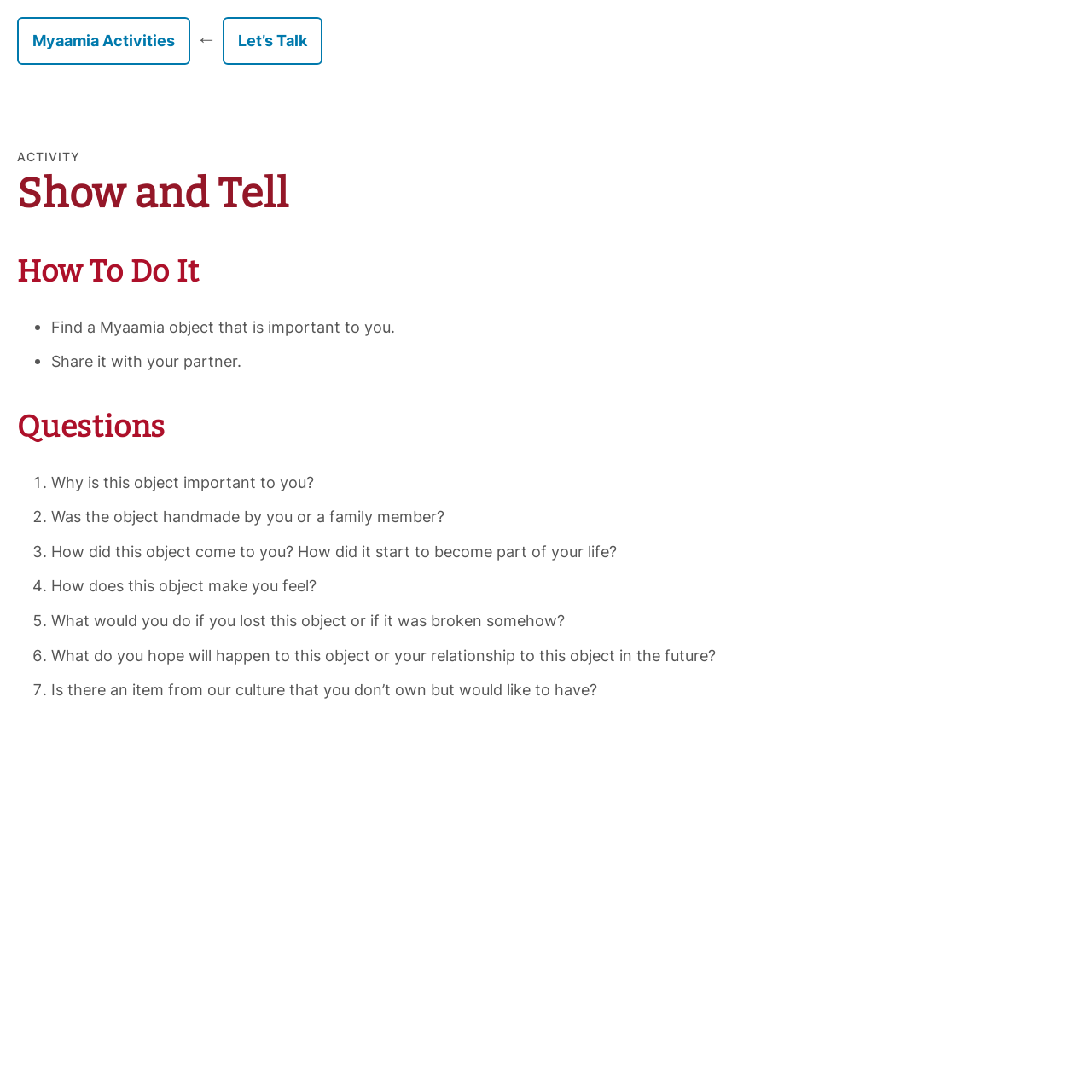Give a concise answer using one word or a phrase to the following question:
What is the purpose of the 'Let’s Talk' link?

Unknown